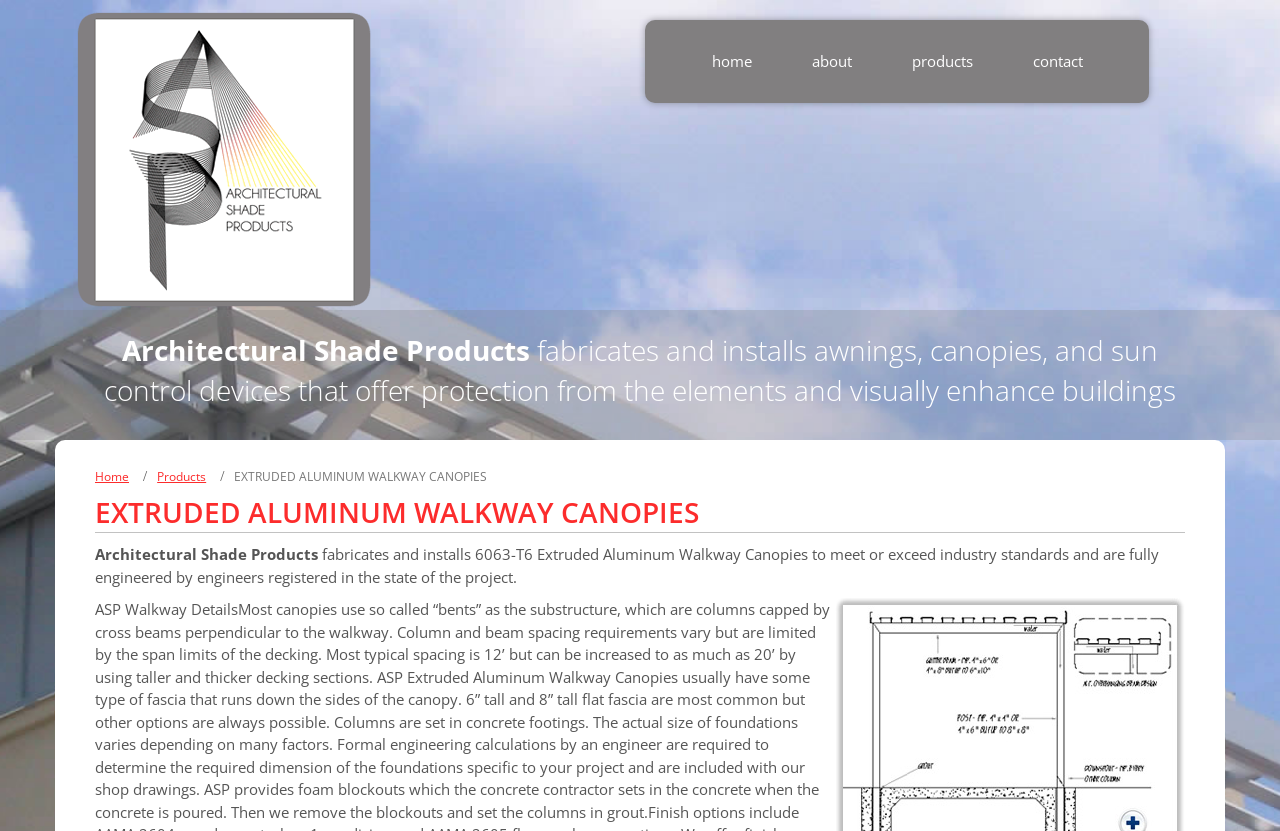Locate the bounding box coordinates for the element described below: "products". The coordinates must be four float values between 0 and 1, formatted as [left, top, right, bottom].

[0.696, 0.036, 0.775, 0.111]